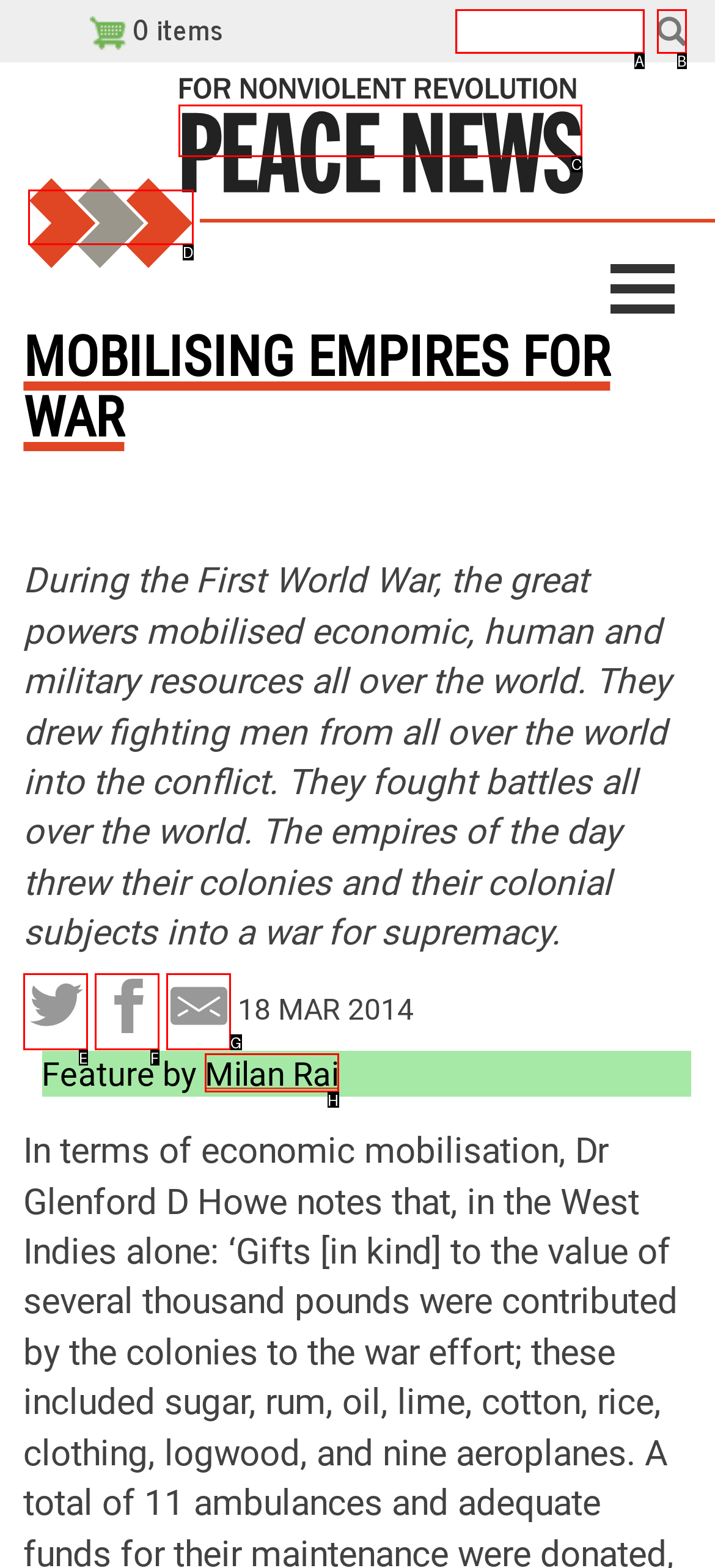Tell me which one HTML element I should click to complete the following task: Visit Peace News homepage Answer with the option's letter from the given choices directly.

C